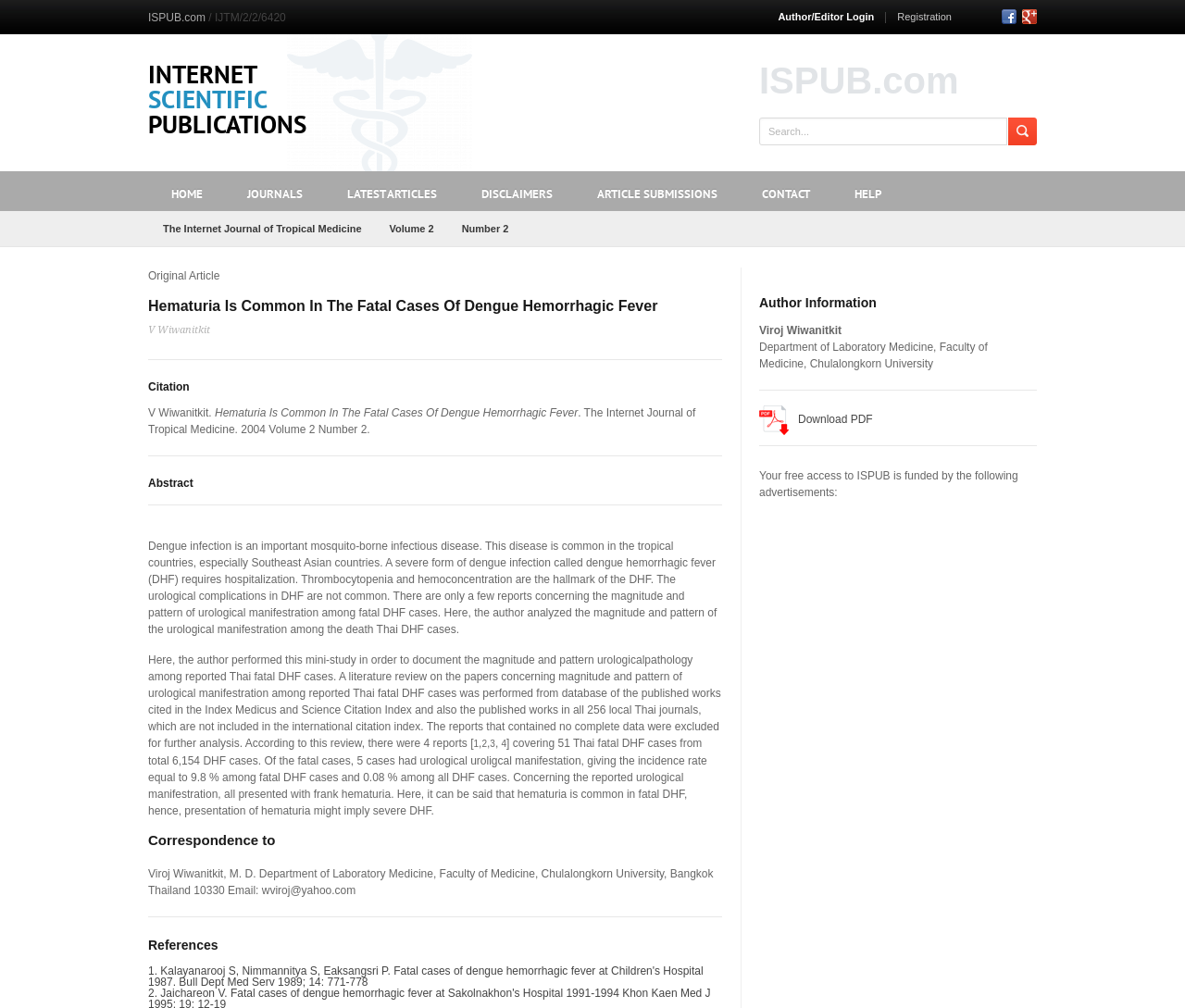How can I contact the author?
Using the image, answer in one word or phrase.

Email: wviroj@yahoo.com